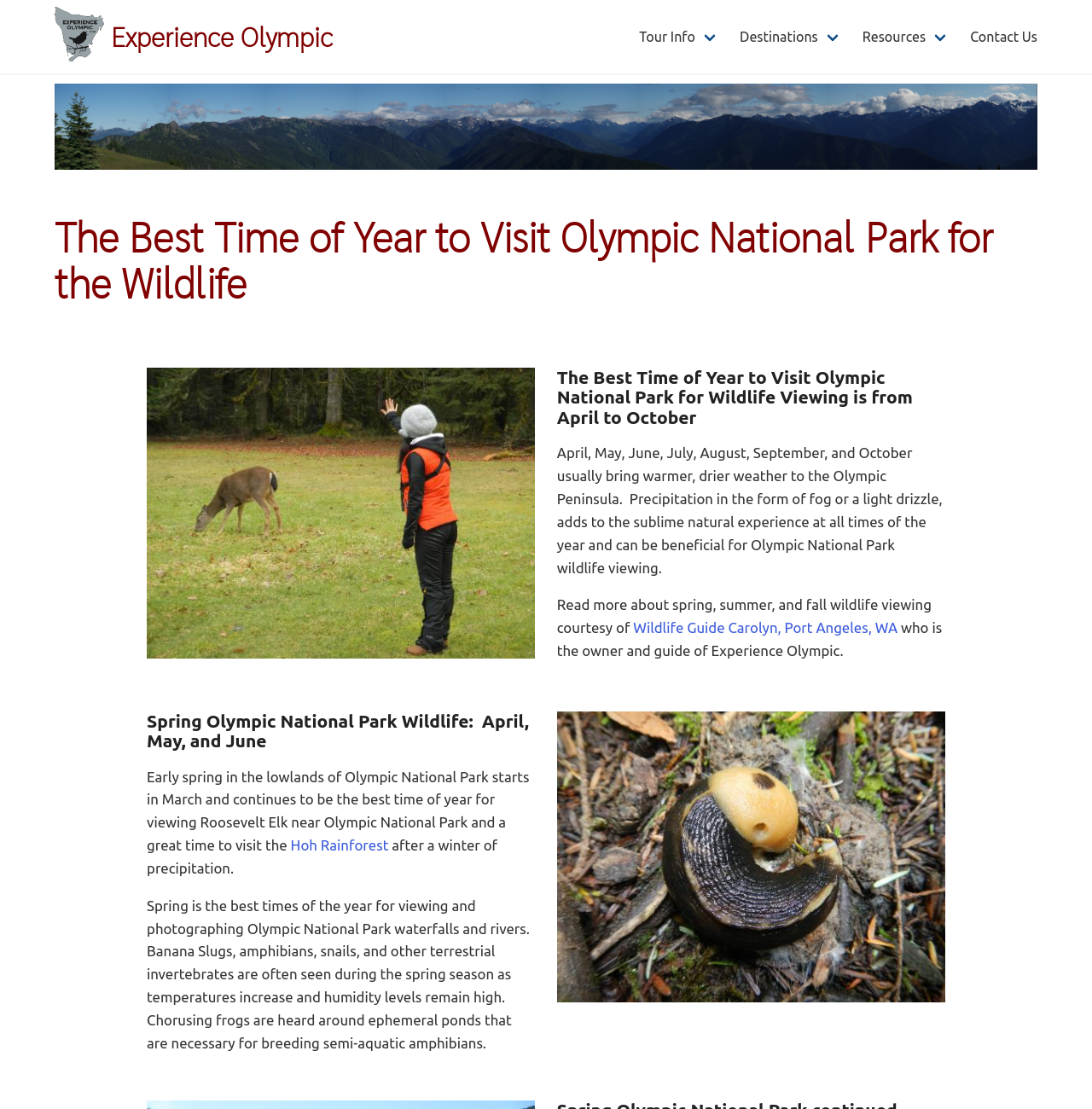Respond with a single word or phrase for the following question: 
What is the name of the deer species mentioned on the webpage?

Columbian Black-tailed Deer